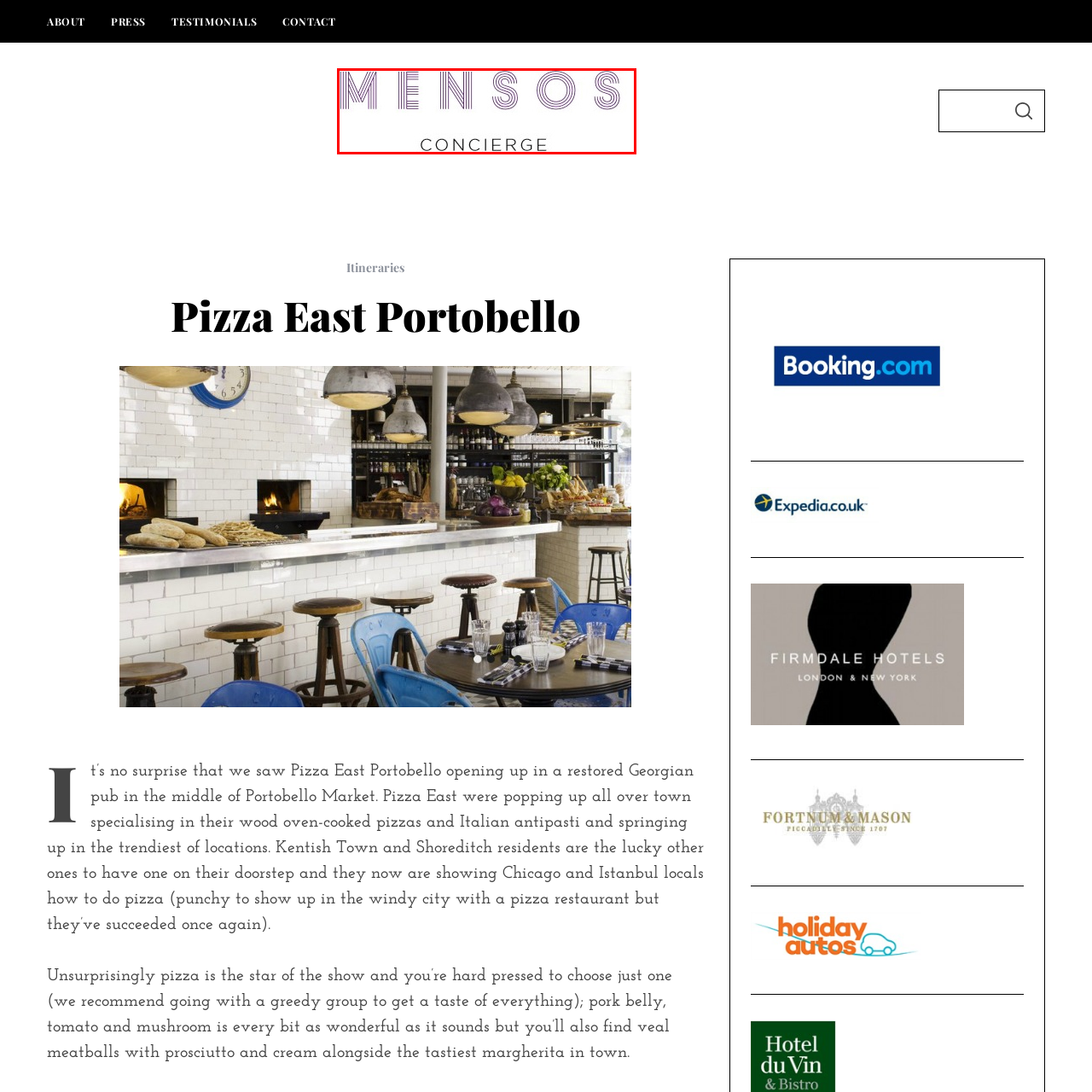What kind of experiences does Mensos Concierge provide for its clients?
Inspect the image indicated by the red outline and answer the question with a single word or short phrase.

Bespoke travel experiences